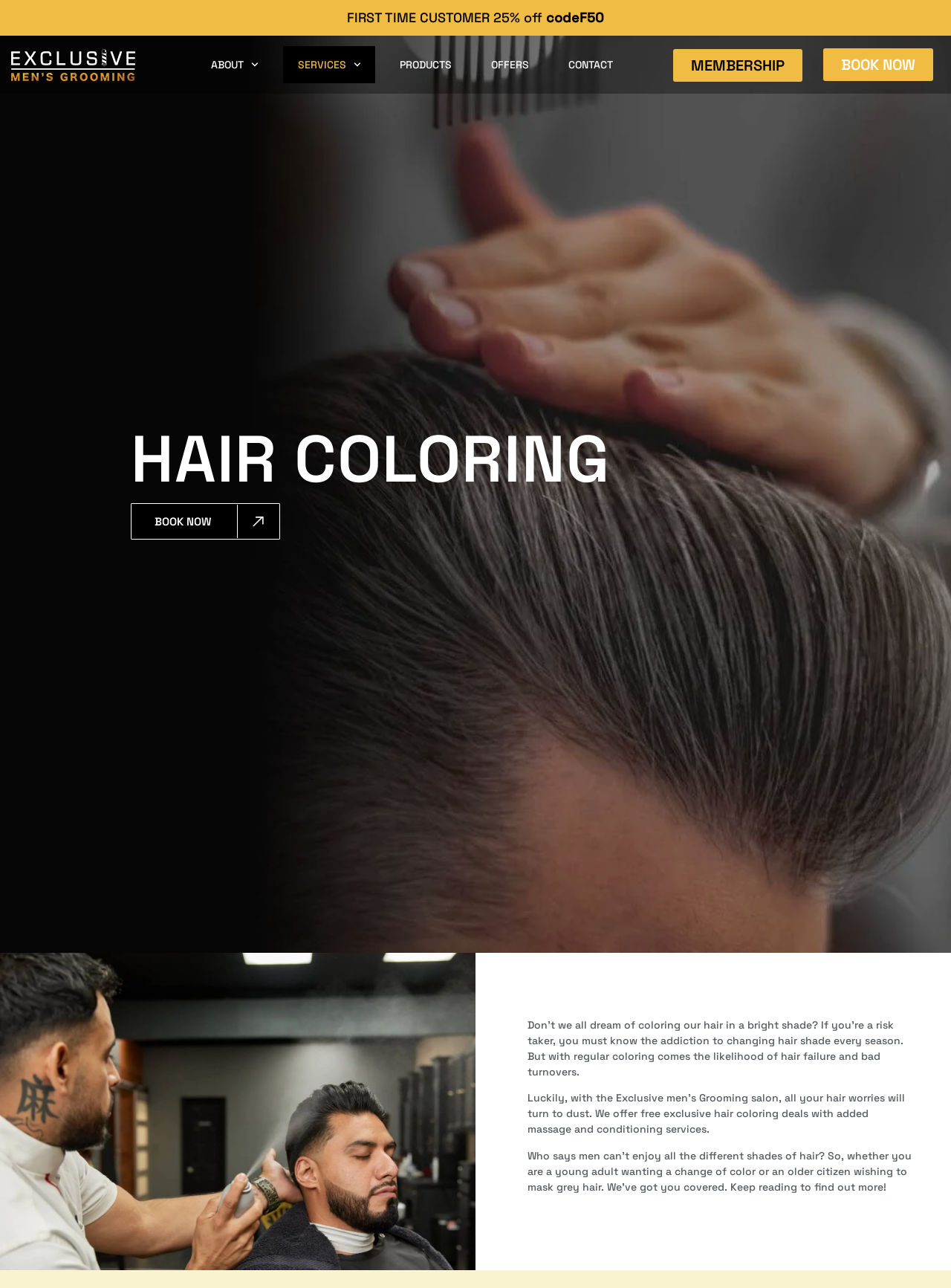Indicate the bounding box coordinates of the clickable region to achieve the following instruction: "Click on 'Campus News'."

None